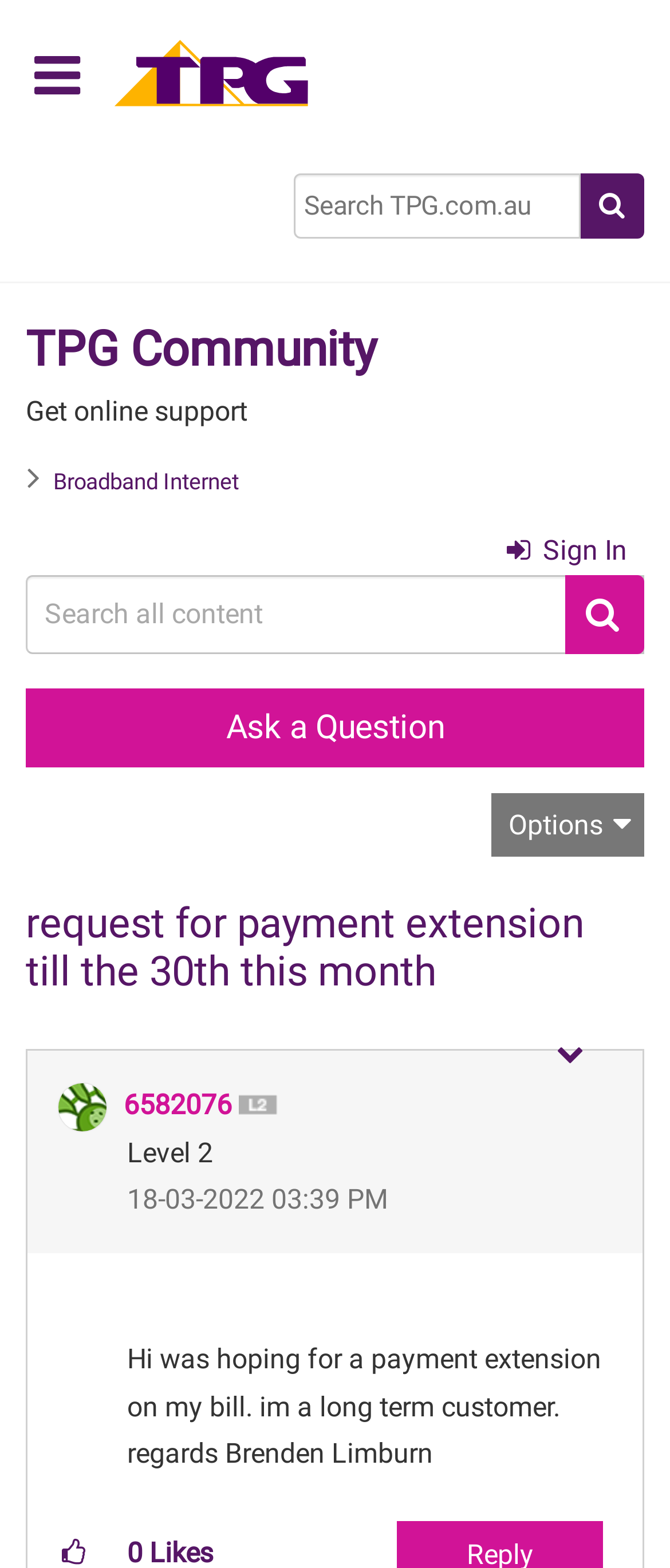Identify the bounding box for the UI element described as: "name="q" placeholder="Search TPG.com.au"". The coordinates should be four float numbers between 0 and 1, i.e., [left, top, right, bottom].

[0.438, 0.111, 0.867, 0.152]